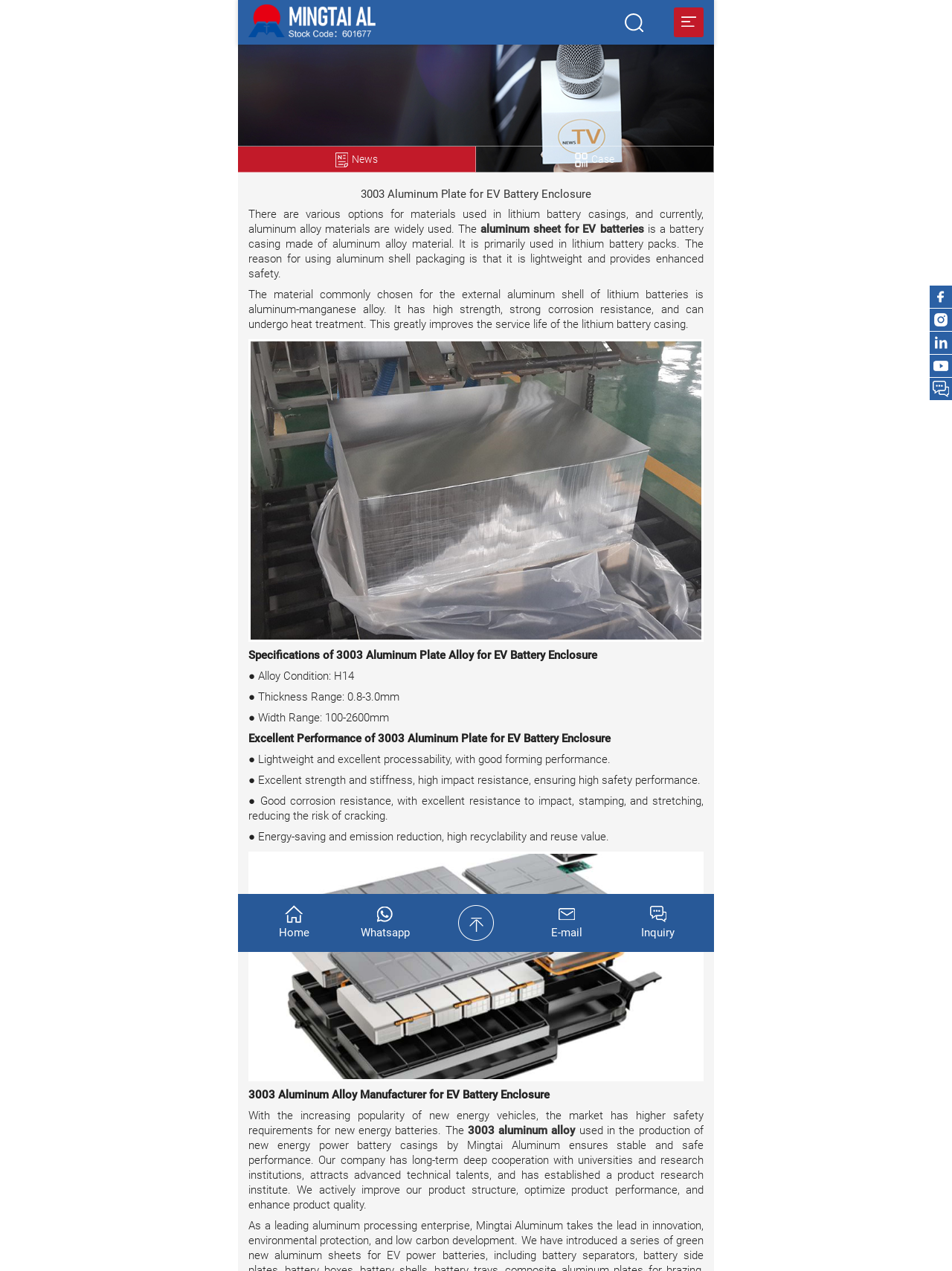Find the bounding box coordinates of the UI element according to this description: "3003 aluminum alloy".

[0.491, 0.884, 0.604, 0.895]